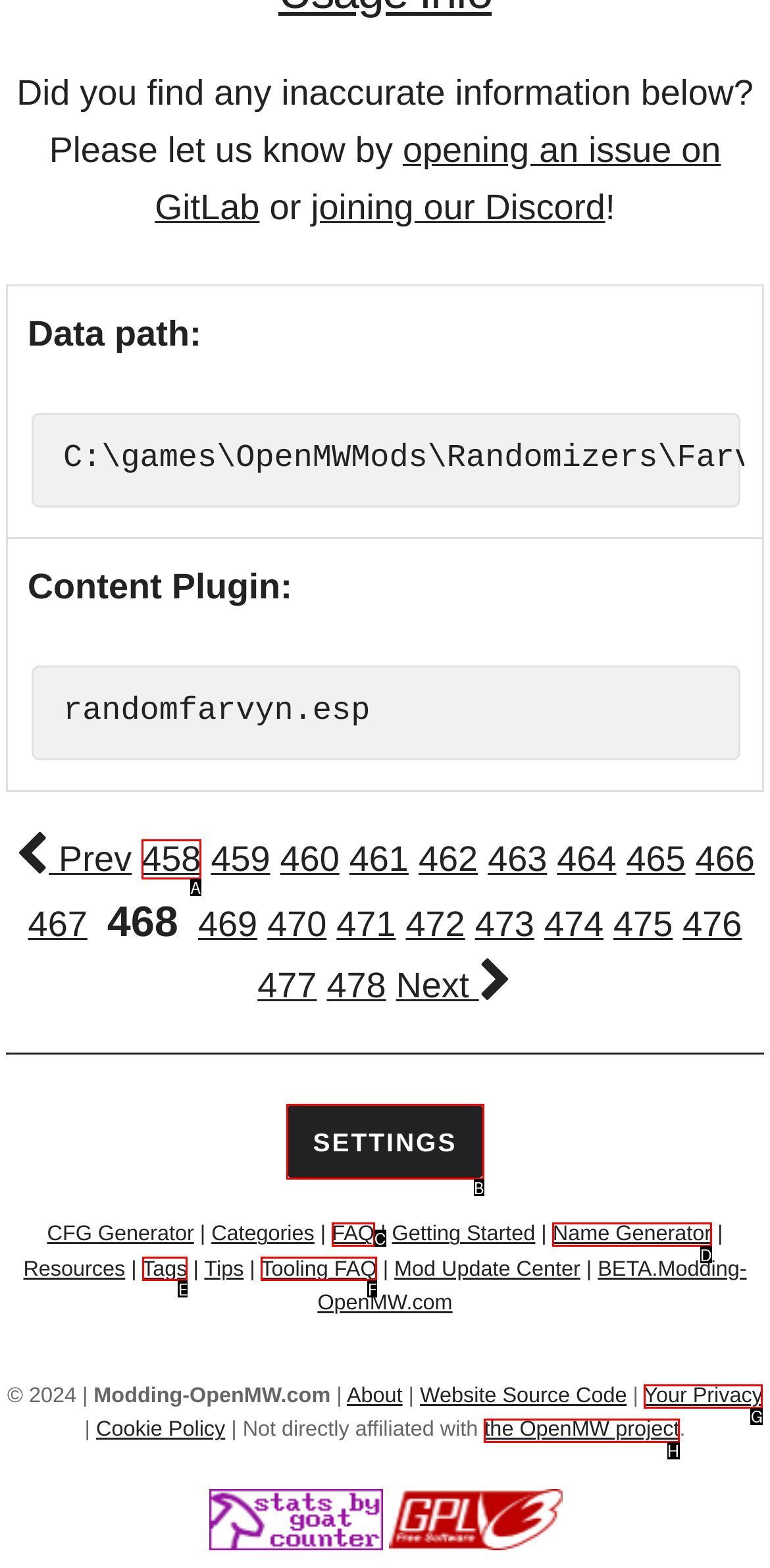Using the element description: 9604 FL-52Port Richey, FL 34669, select the HTML element that matches best. Answer with the letter of your choice.

None